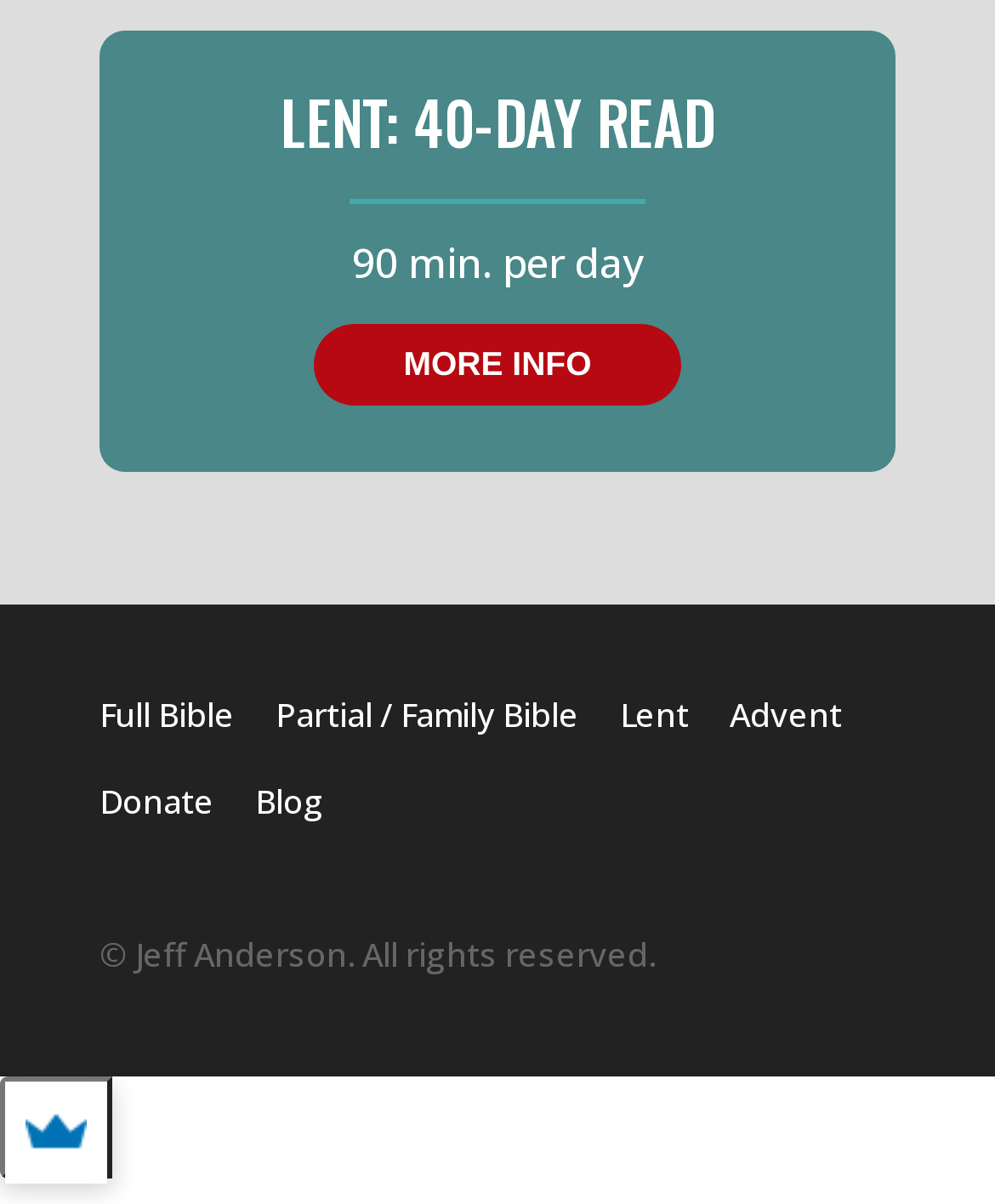Provide a one-word or one-phrase answer to the question:
How many horizontal separators are there on the webpage?

1